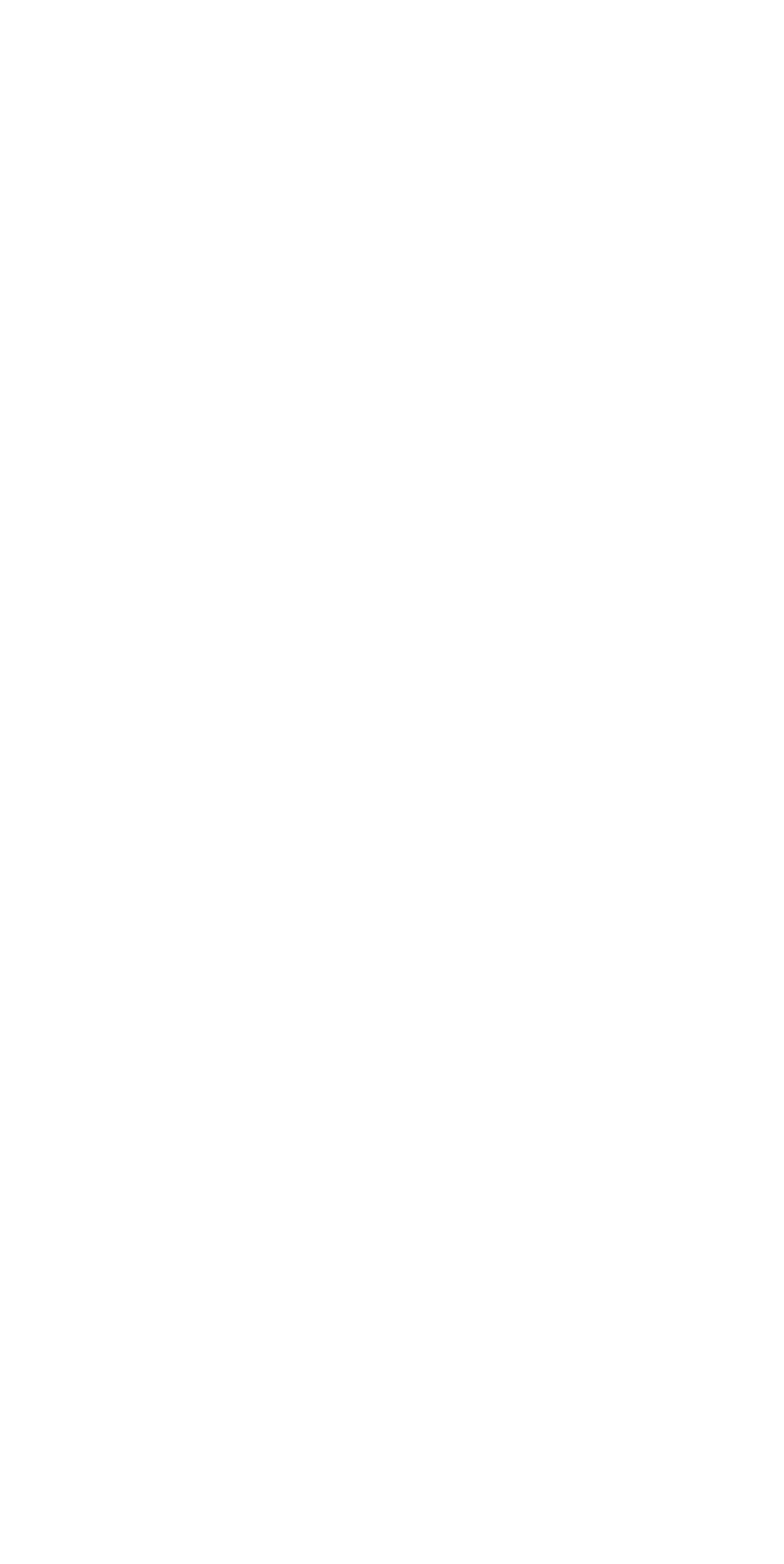Based on the element description Content Planning, identify the bounding box coordinates for the UI element. The coordinates should be in the format (top-left x, top-left y, bottom-right x, bottom-right y) and within the 0 to 1 range.

[0.062, 0.069, 0.428, 0.1]